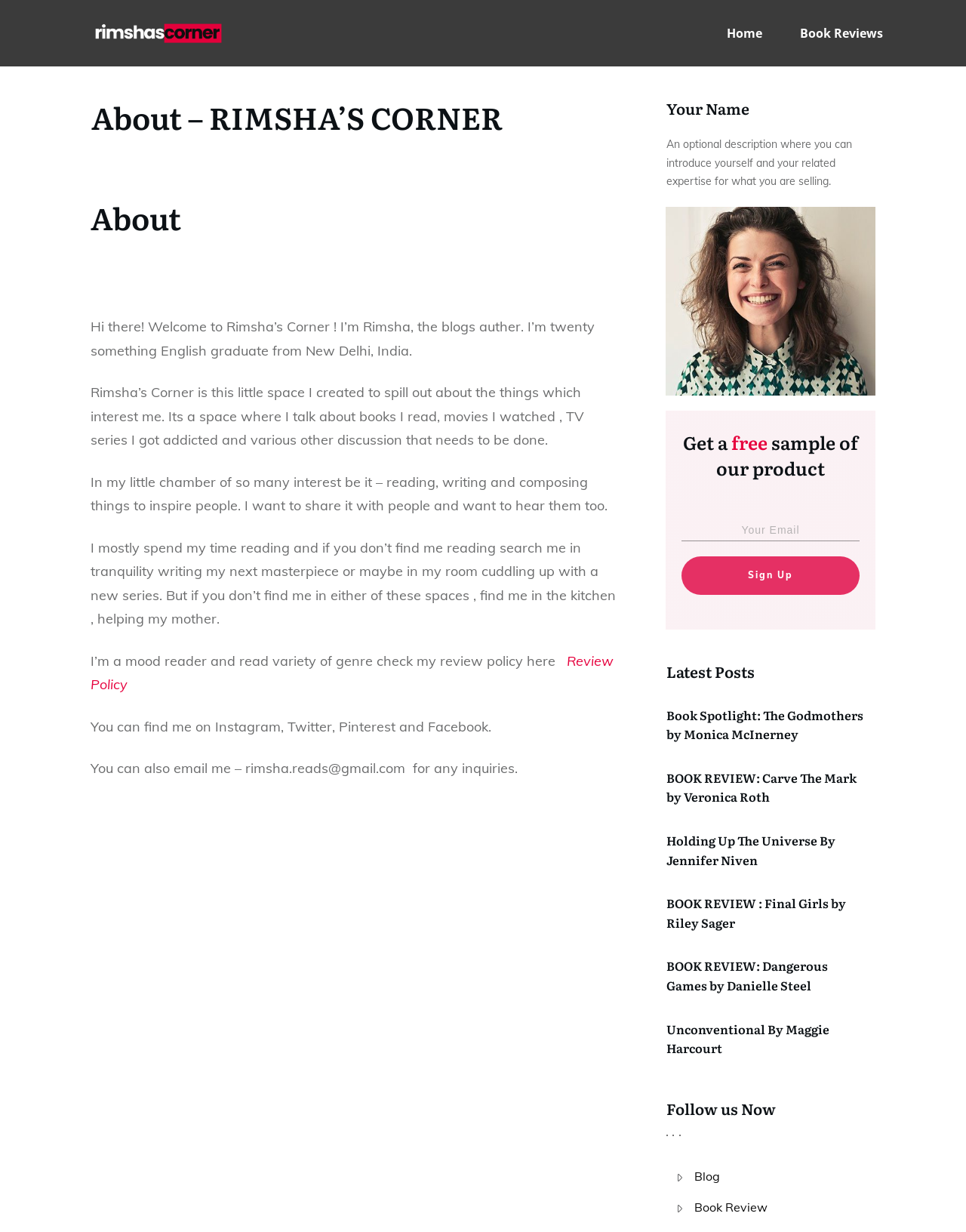Please determine the bounding box coordinates of the element's region to click in order to carry out the following instruction: "Check out the 'Book Reviews' page". The coordinates should be four float numbers between 0 and 1, i.e., [left, top, right, bottom].

[0.828, 0.017, 0.914, 0.037]